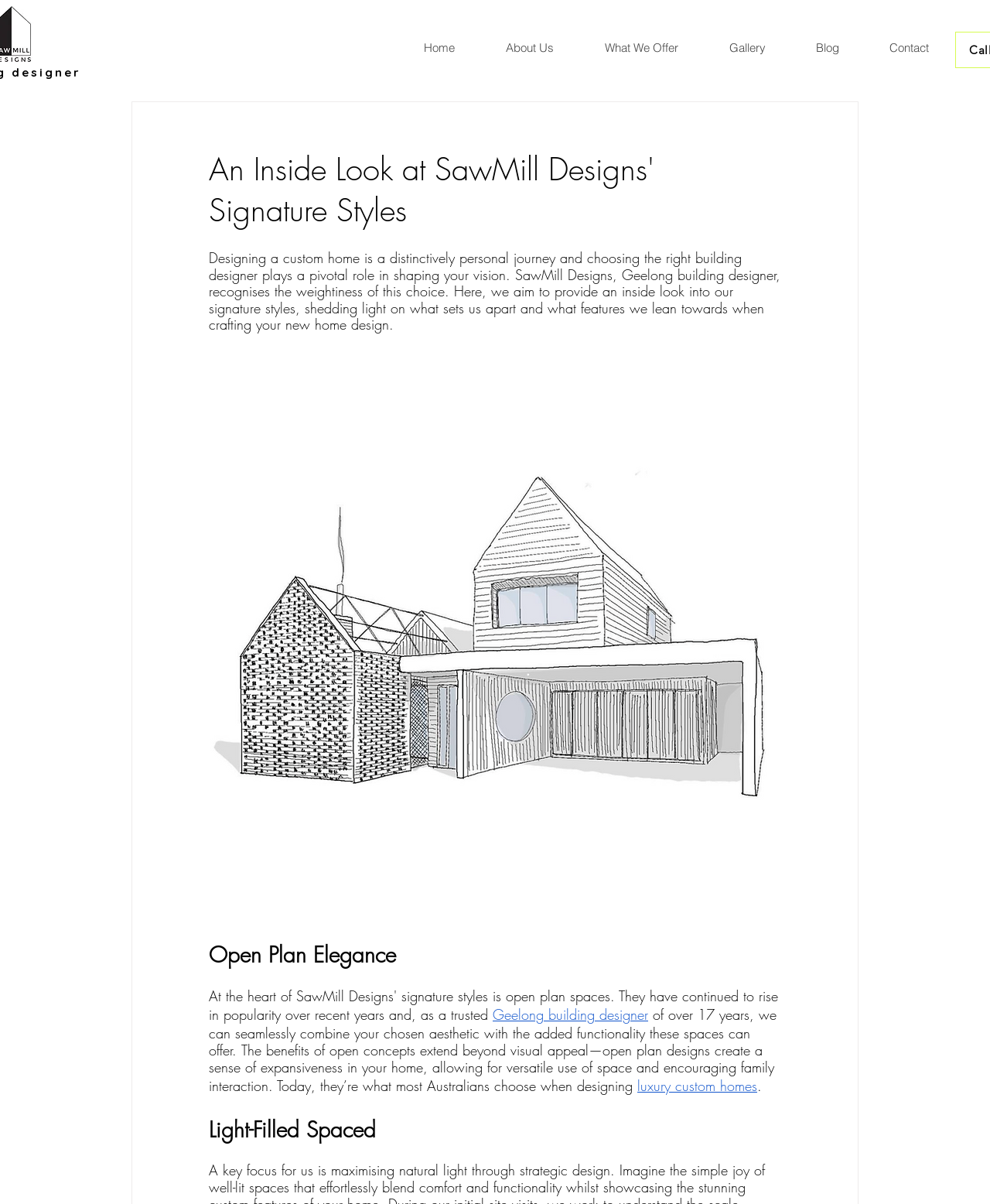Please use the details from the image to answer the following question comprehensively:
What is the benefit of open plan designs?

According to the webpage, open plan designs create a sense of expansiveness in your home, allowing for versatile use of space and encouraging family interaction.